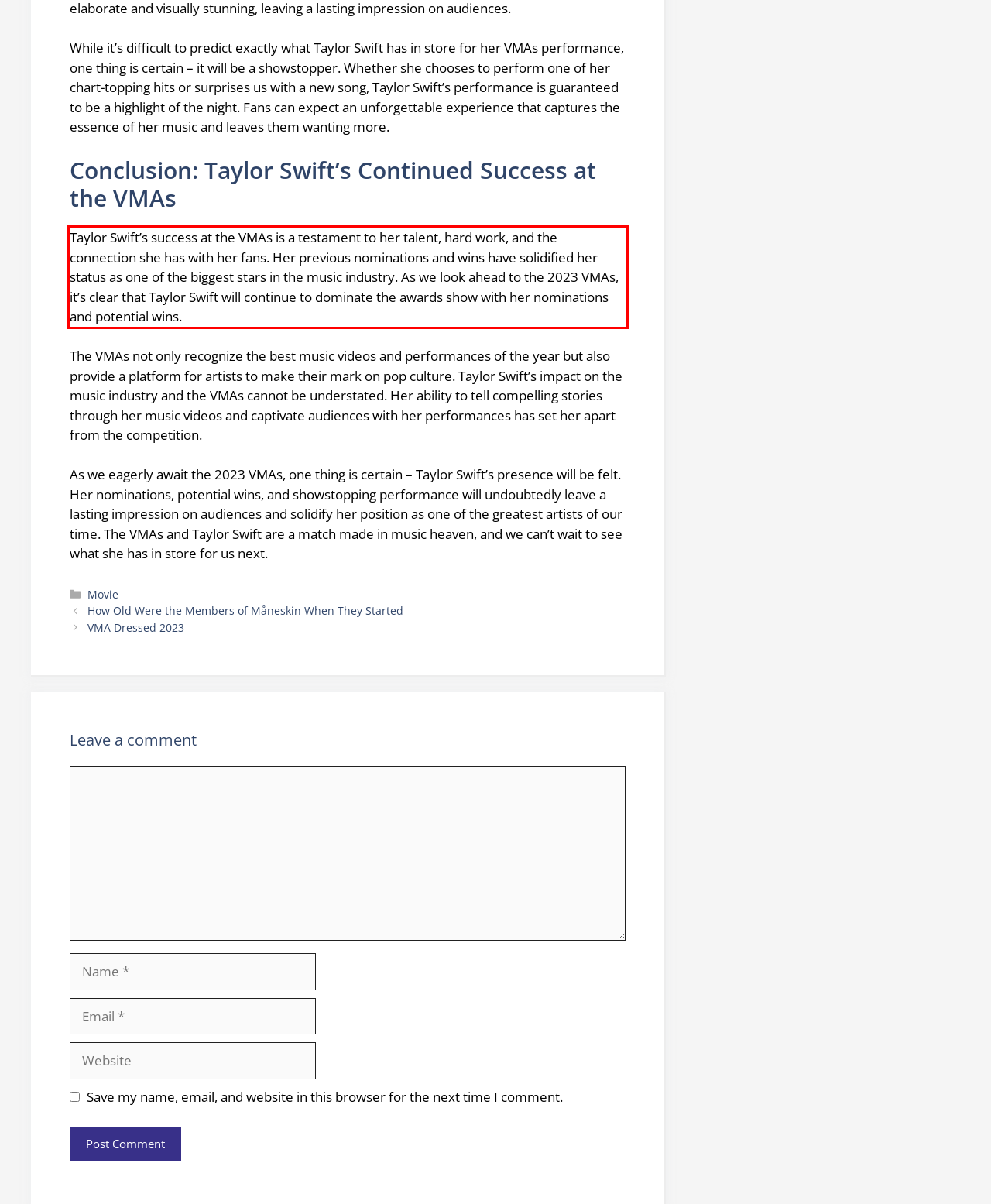Please examine the webpage screenshot containing a red bounding box and use OCR to recognize and output the text inside the red bounding box.

Taylor Swift’s success at the VMAs is a testament to her talent, hard work, and the connection she has with her fans. Her previous nominations and wins have solidified her status as one of the biggest stars in the music industry. As we look ahead to the 2023 VMAs, it’s clear that Taylor Swift will continue to dominate the awards show with her nominations and potential wins.